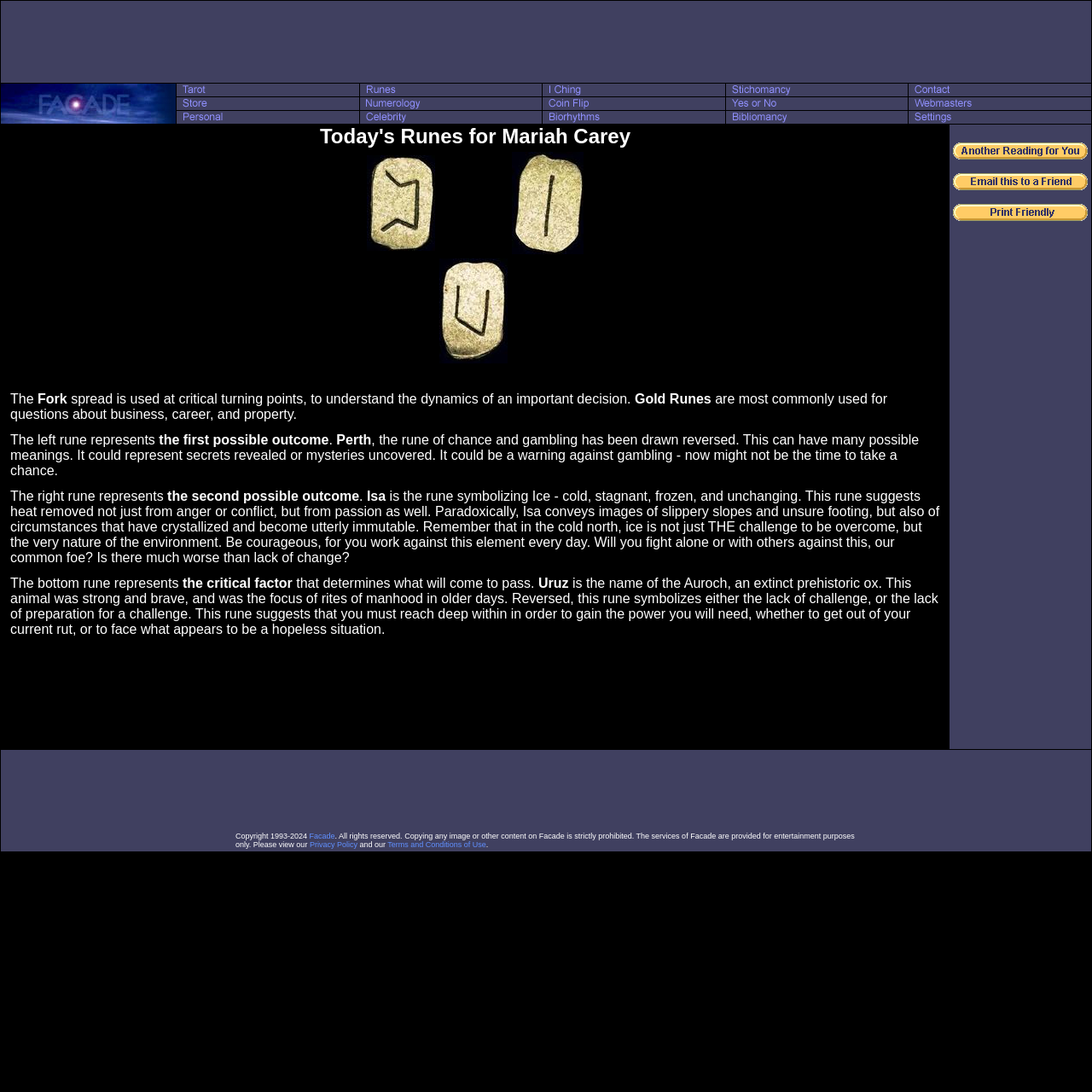Identify the bounding box coordinates of the clickable region to carry out the given instruction: "view Celebrity runes".

[0.329, 0.102, 0.4, 0.116]